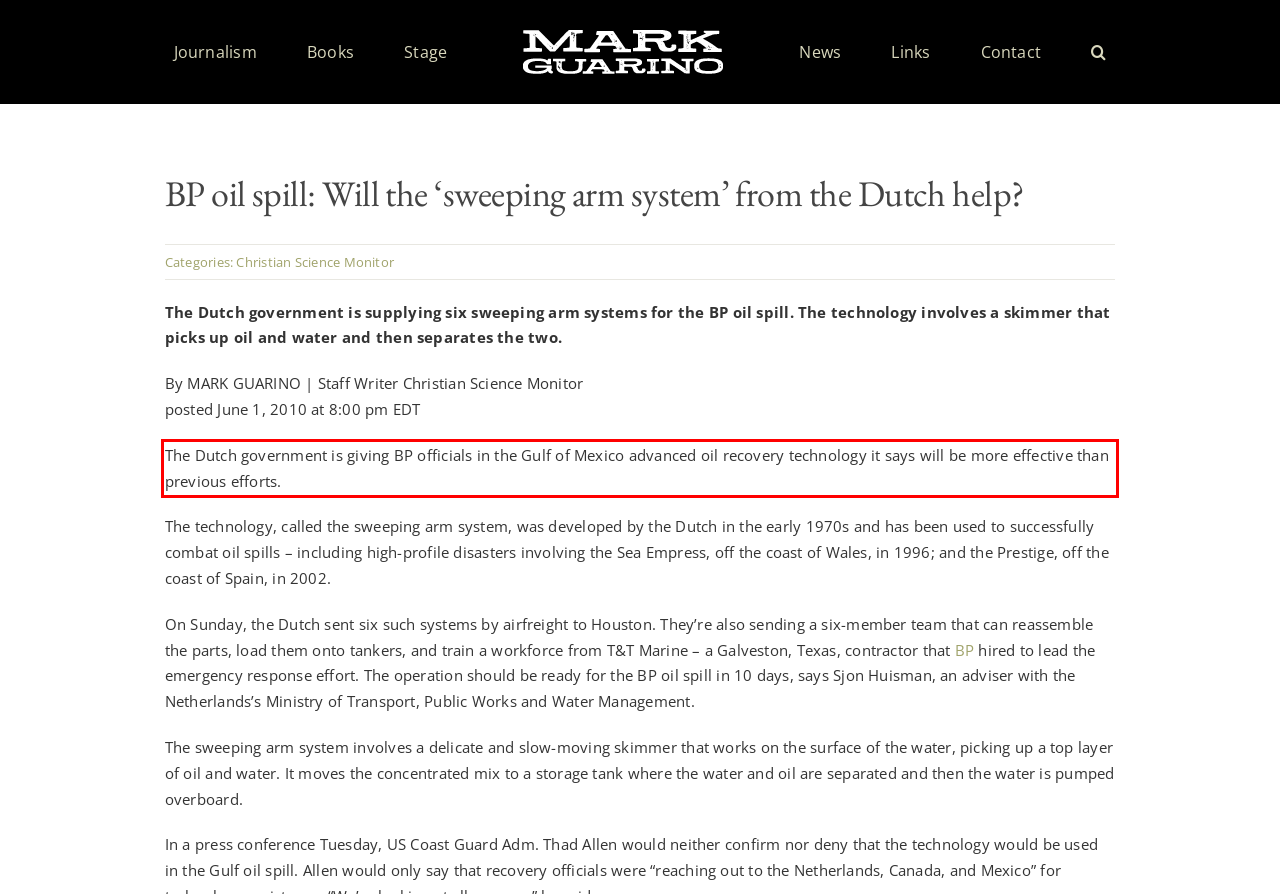Inspect the webpage screenshot that has a red bounding box and use OCR technology to read and display the text inside the red bounding box.

The Dutch government is giving BP officials in the Gulf of Mexico advanced oil recovery technology it says will be more effective than previous efforts.